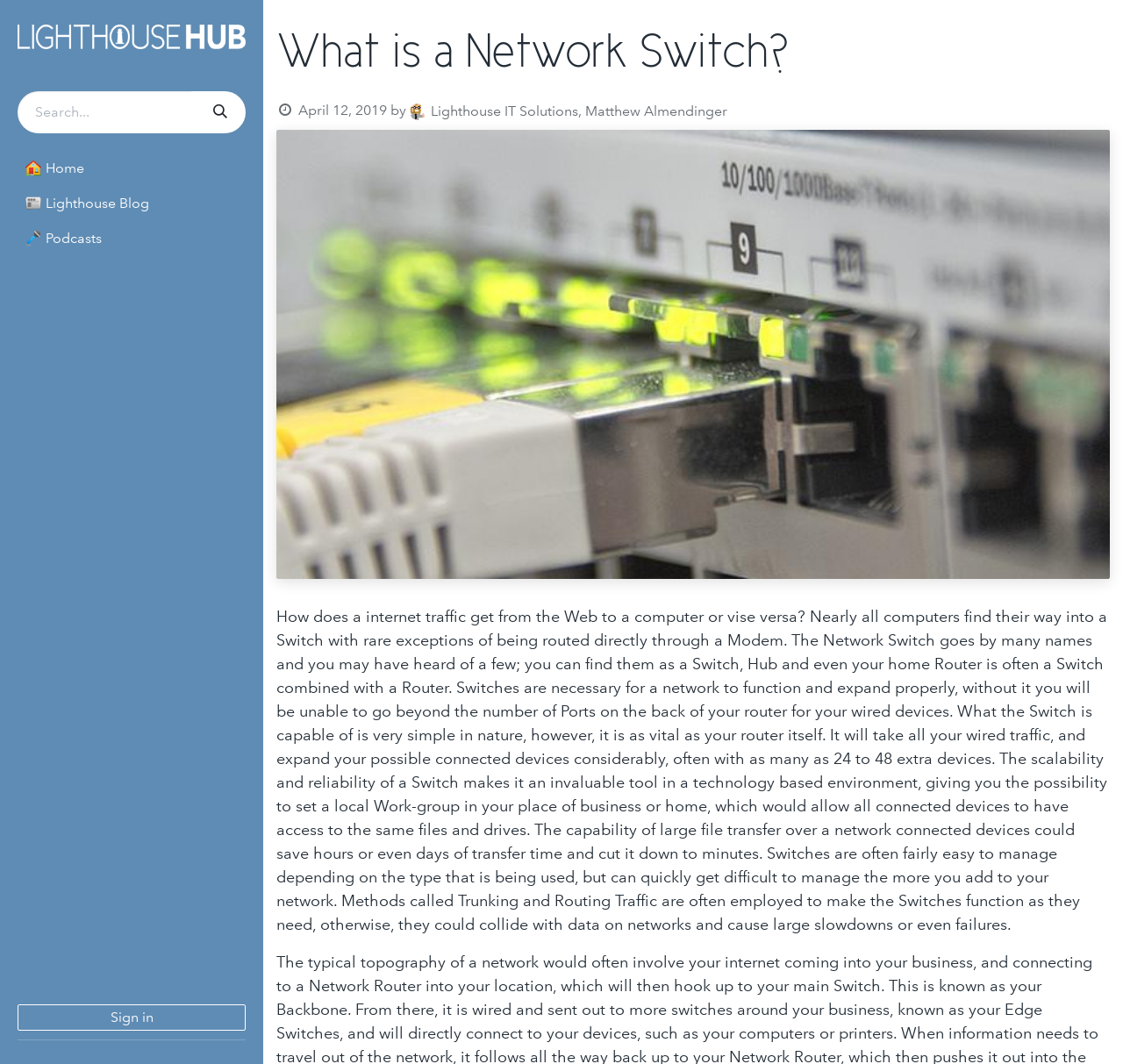Give a concise answer using only one word or phrase for this question:
What is the logo of the website?

Lighthouse IT Hub